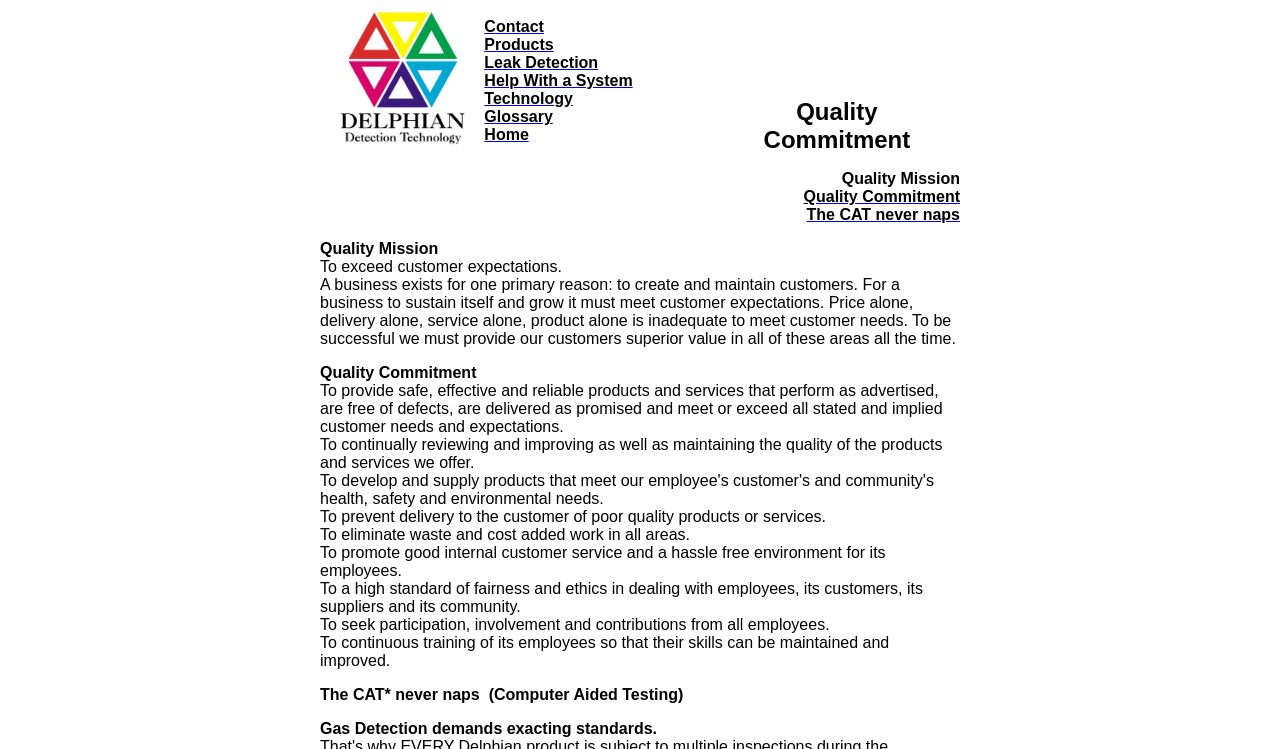Please identify the bounding box coordinates of the element's region that I should click in order to complete the following instruction: "Read previous post". The bounding box coordinates consist of four float numbers between 0 and 1, i.e., [left, top, right, bottom].

None